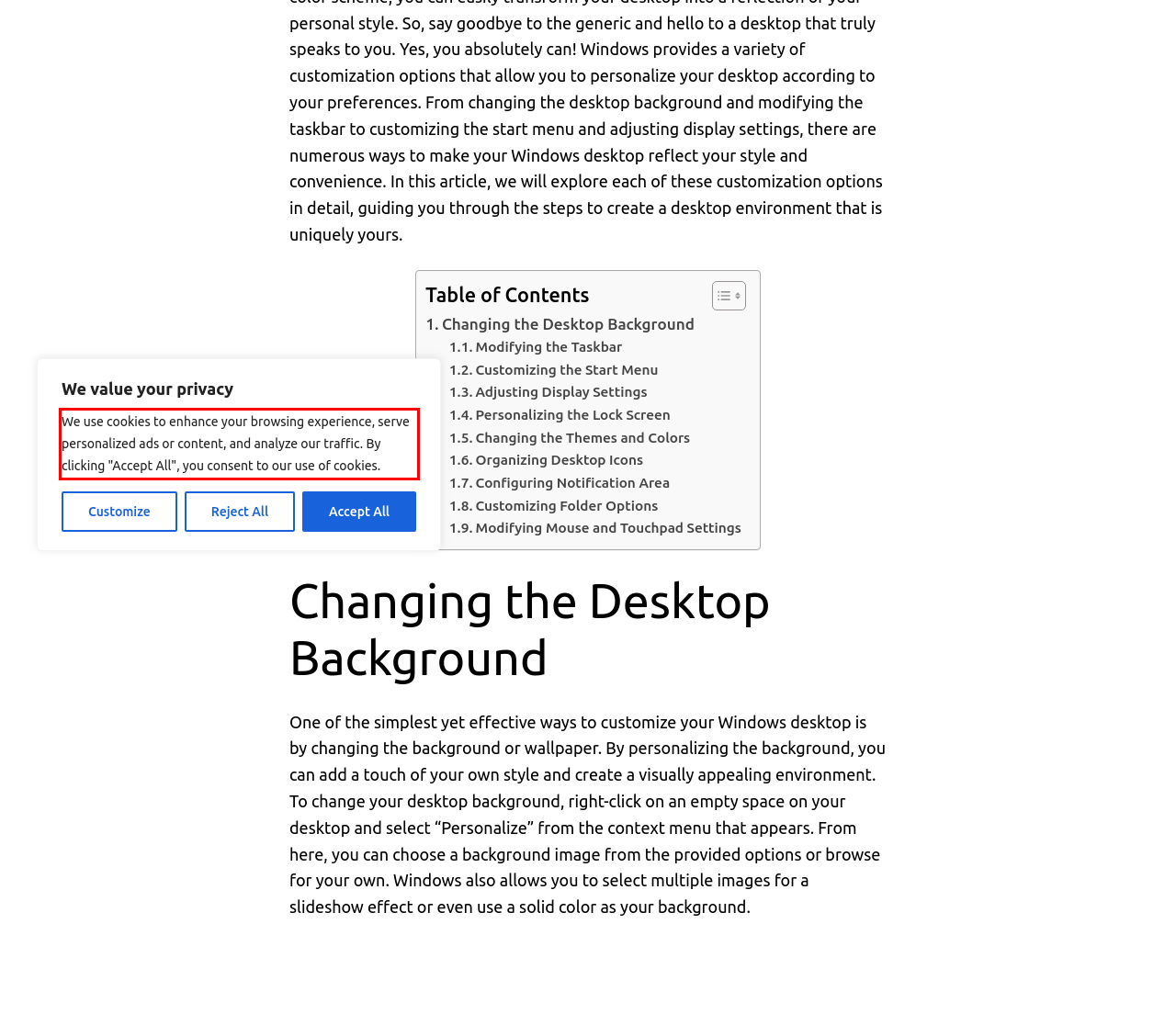You are given a webpage screenshot with a red bounding box around a UI element. Extract and generate the text inside this red bounding box.

We use cookies to enhance your browsing experience, serve personalized ads or content, and analyze our traffic. By clicking "Accept All", you consent to our use of cookies.